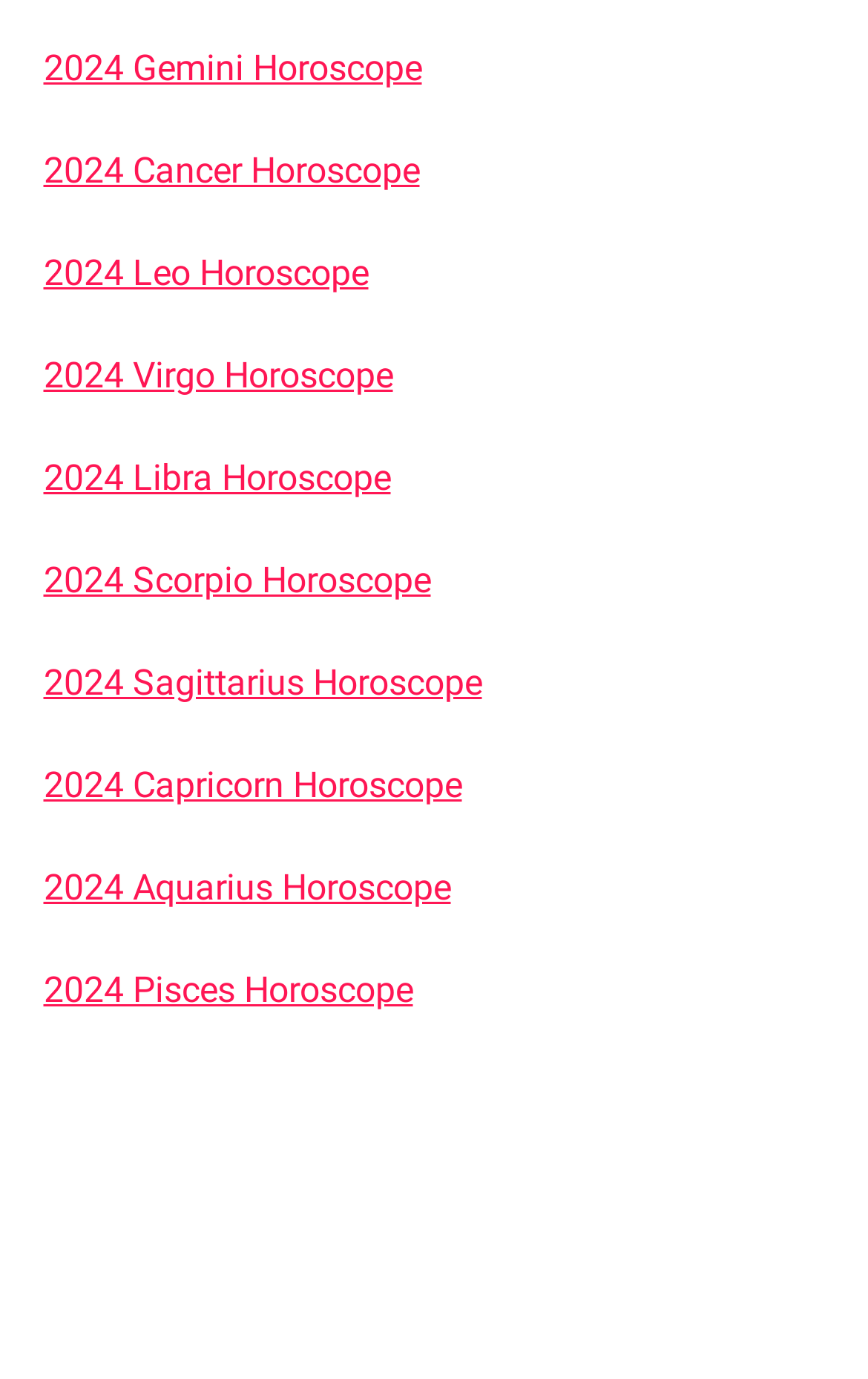Please identify the bounding box coordinates of the area I need to click to accomplish the following instruction: "view 2024 Virgo Horoscope".

[0.05, 0.256, 0.453, 0.287]